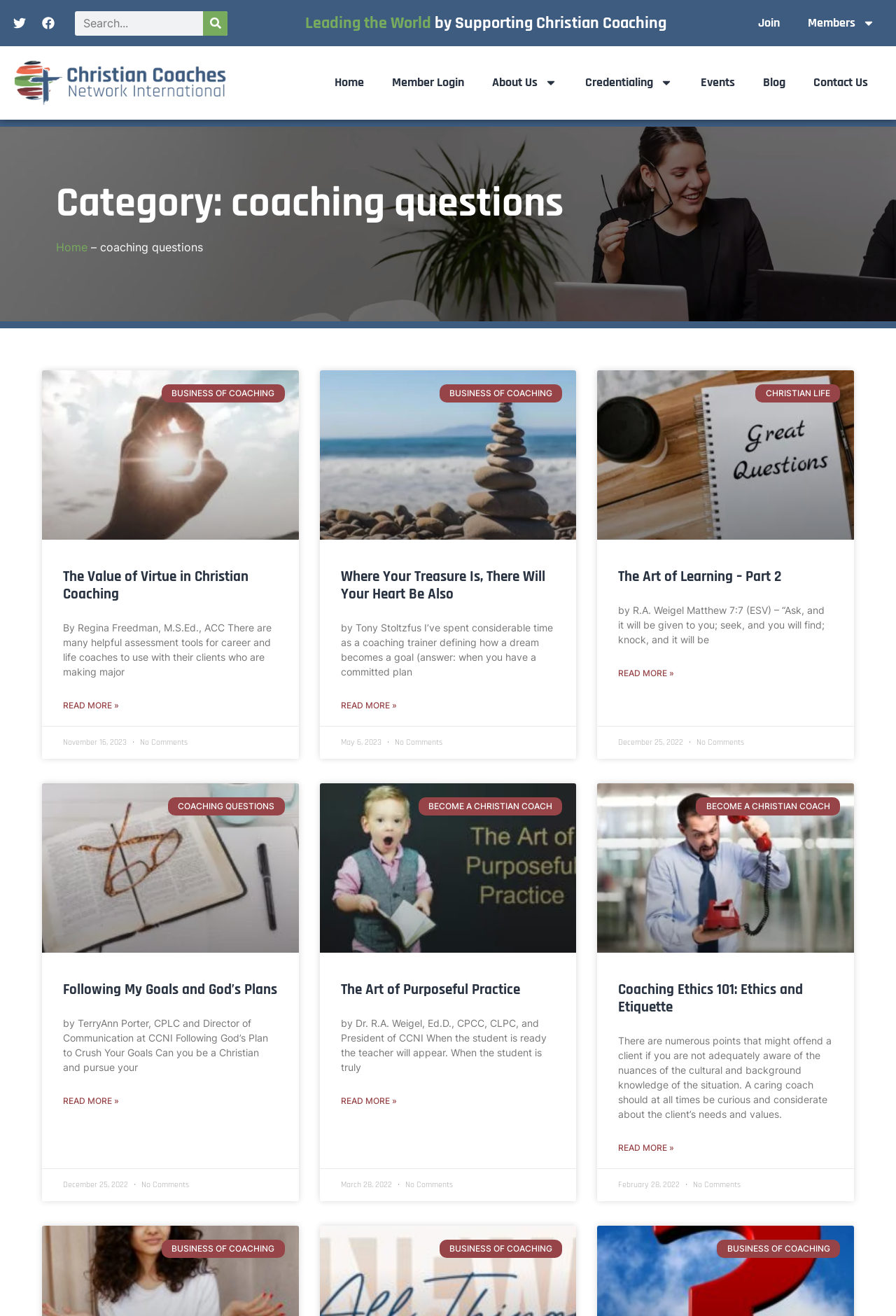Craft a detailed narrative of the webpage's structure and content.

The webpage is about Christian Coaches Network International, with a focus on coaching questions. At the top, there are social media links to Twitter and Facebook, accompanied by their respective icons. A search bar is located next to these links, allowing users to search for specific content on the website.

Below the search bar, there is a heading that reads "Leading the World by Supporting Christian Coaching." A "Join" button is situated on the top-right corner of the page, along with a dropdown menu that contains options for members.

The main content of the webpage is divided into four sections, each containing an article with a heading, a brief summary, and a "Read more" link. The articles are categorized into different topics, including "BUSINESS OF COACHING," "CHRISTIAN LIFE," "COACHING QUESTIONS," and "BECOME A CHRISTIAN COACH."

The first article, under "BUSINESS OF COACHING," discusses the value of virtue in Christian coaching. The second article, also under "BUSINESS OF COACHING," talks about where one's treasure is, and how it relates to their heart. The third article, categorized under "CHRISTIAN LIFE," explores the art of learning. The fourth article, under "COACHING QUESTIONS," discusses following one's goals and God's plans. The fifth article, categorized under "BECOME A CHRISTIAN COACH," explores the art of purposeful practice.

Each article has a heading, a brief summary, and a "Read more" link. The summaries provide a glimpse into the content of the articles, and the "Read more" links allow users to access the full articles. The articles are arranged in a grid-like structure, with two articles per row.